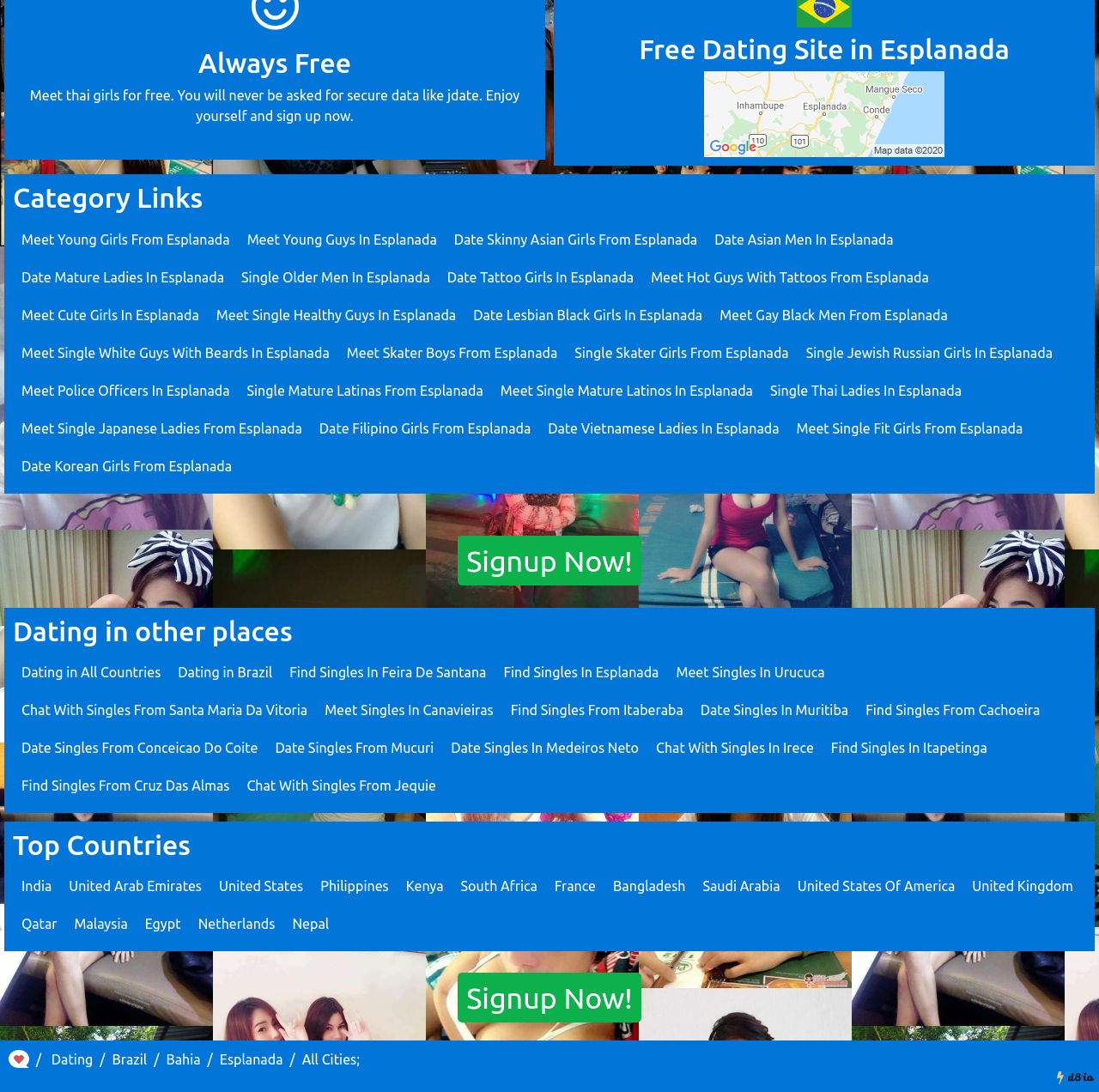Based on the element description Date Singles In Muritiba, identify the bounding box coordinates for the UI element. The coordinates should be in the format (top-left x, top-left y, bottom-right x, bottom-right y) and within the 0 to 1 range.

[0.637, 0.643, 0.772, 0.657]